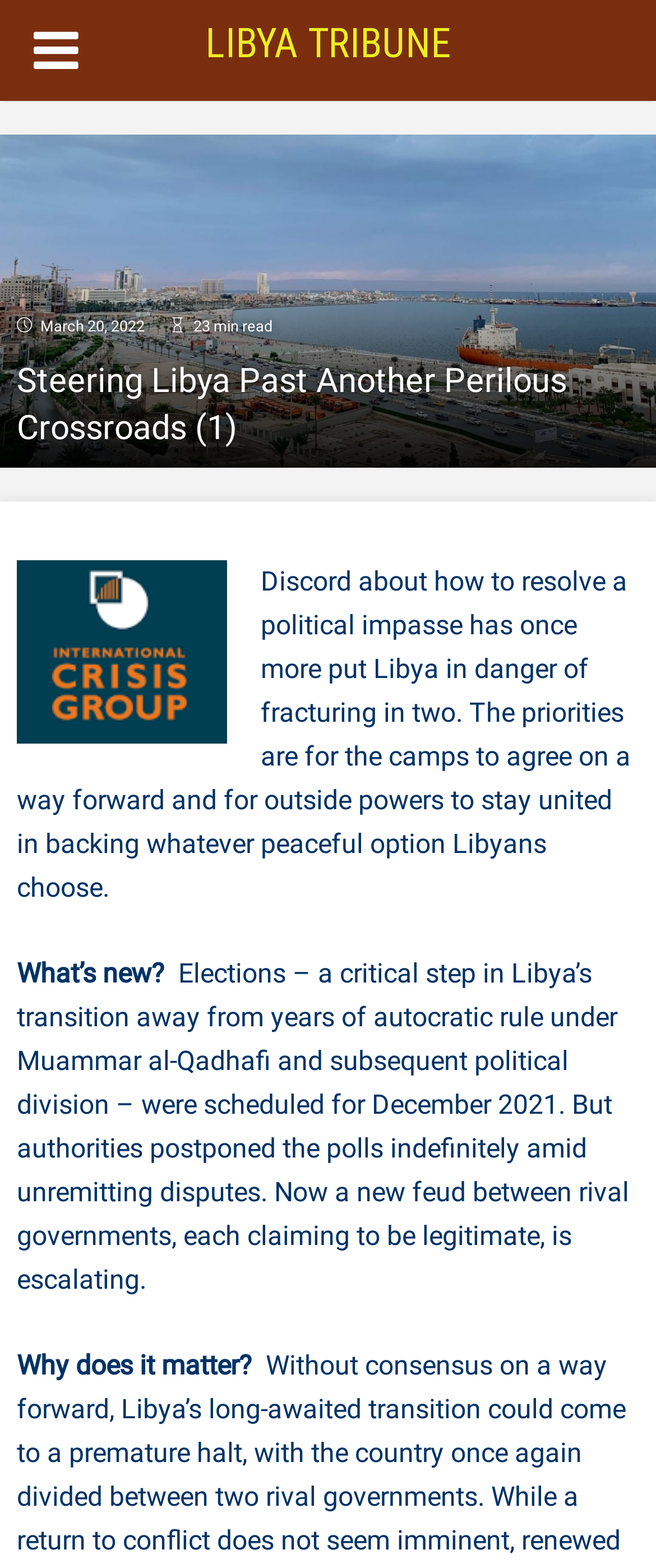Given the description "Libya Tribune", provide the bounding box coordinates of the corresponding UI element.

[0.313, 0.013, 0.687, 0.043]